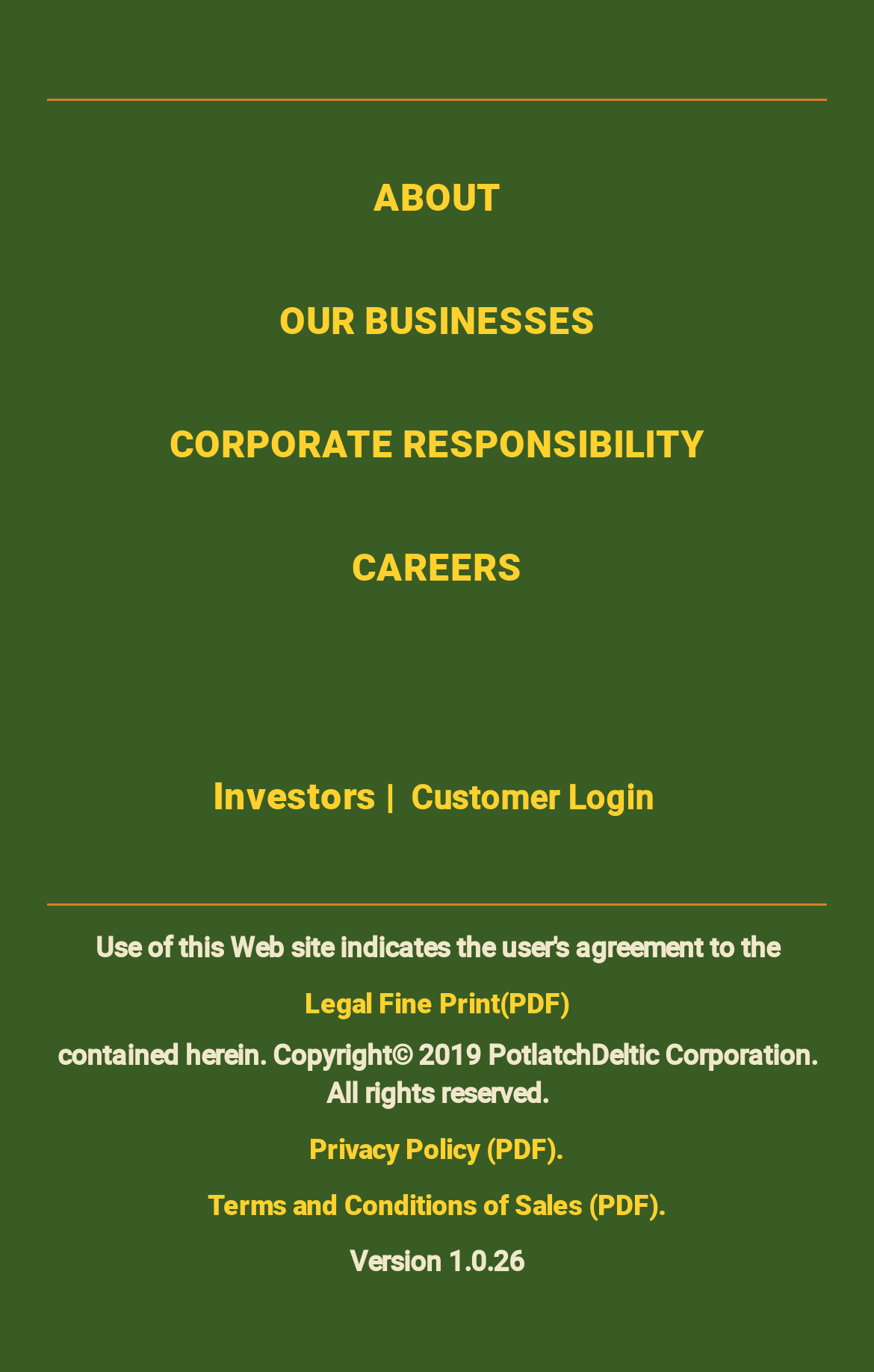From the element description ABOUT, predict the bounding box coordinates of the UI element. The coordinates must be specified in the format (top-left x, top-left y, bottom-right x, bottom-right y) and should be within the 0 to 1 range.

[0.427, 0.125, 0.573, 0.162]